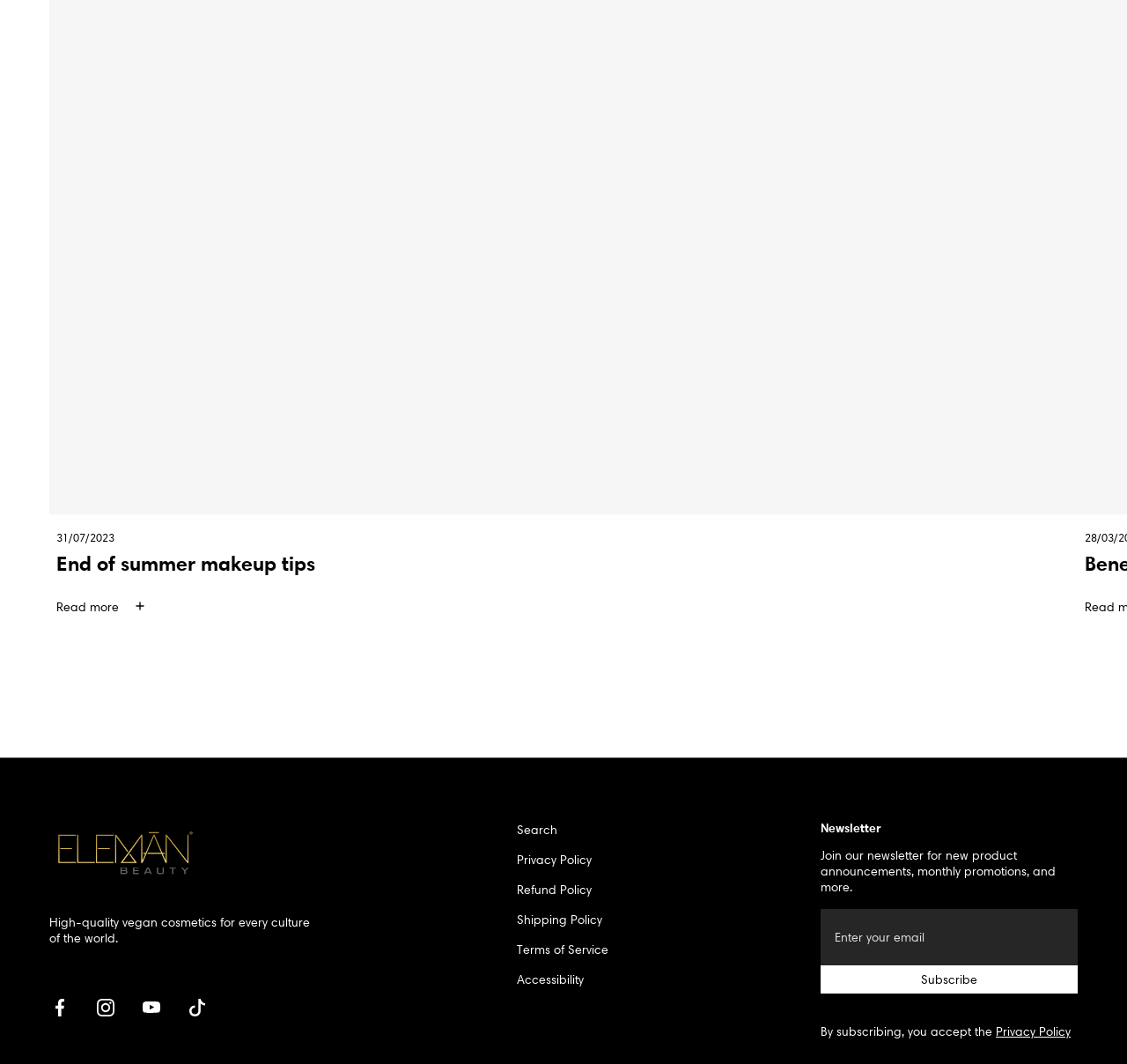Can you show the bounding box coordinates of the region to click on to complete the task described in the instruction: "Subscribe to the newsletter"?

[0.728, 0.907, 0.956, 0.934]